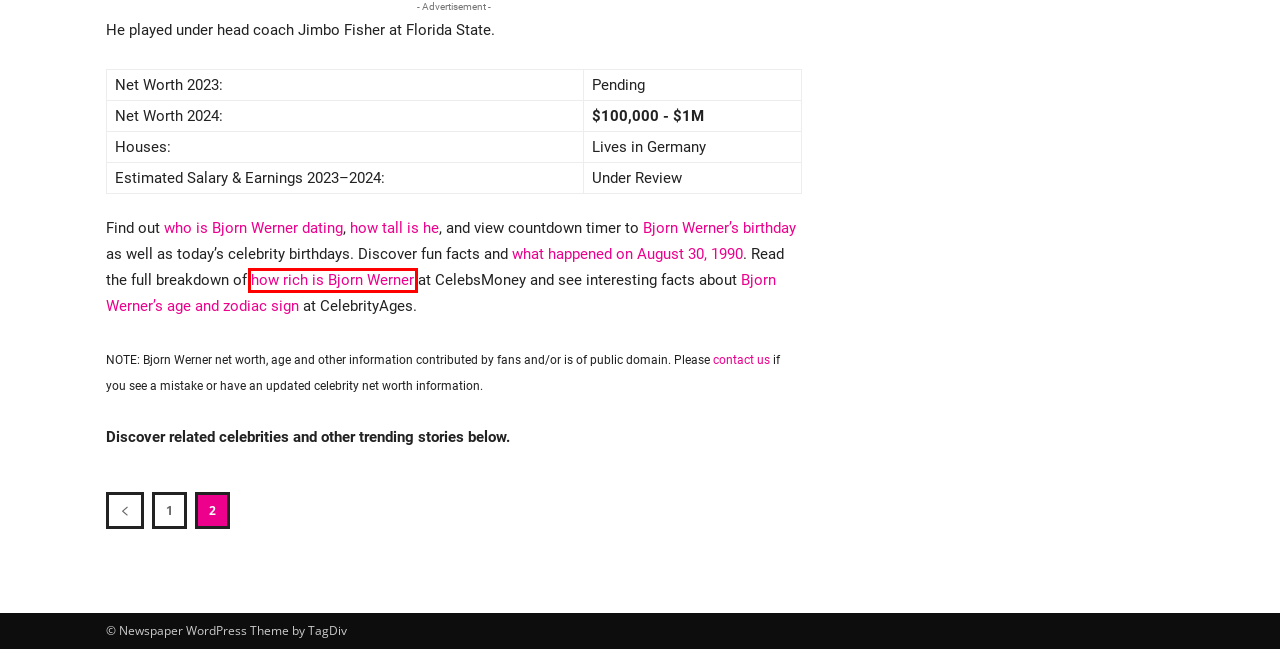Examine the screenshot of a webpage with a red bounding box around a specific UI element. Identify which webpage description best matches the new webpage that appears after clicking the element in the red bounding box. Here are the candidates:
A. About - CelebsDetails
B. Sports Archives - CelebsDetails
C. Social Media Archives - CelebsDetails
D. Football Player Archives - CelebsDetails
E. Music Archives - CelebsDetails
F. Bjorn Werner Net Worth 2024: Money, Salary, Bio - CelebsMoney
G. Bjorn Werner Girlfriend 2024: Dating History & Exes - CelebsCouples
H. August 30, 1990 | BirthdayAnswers

F